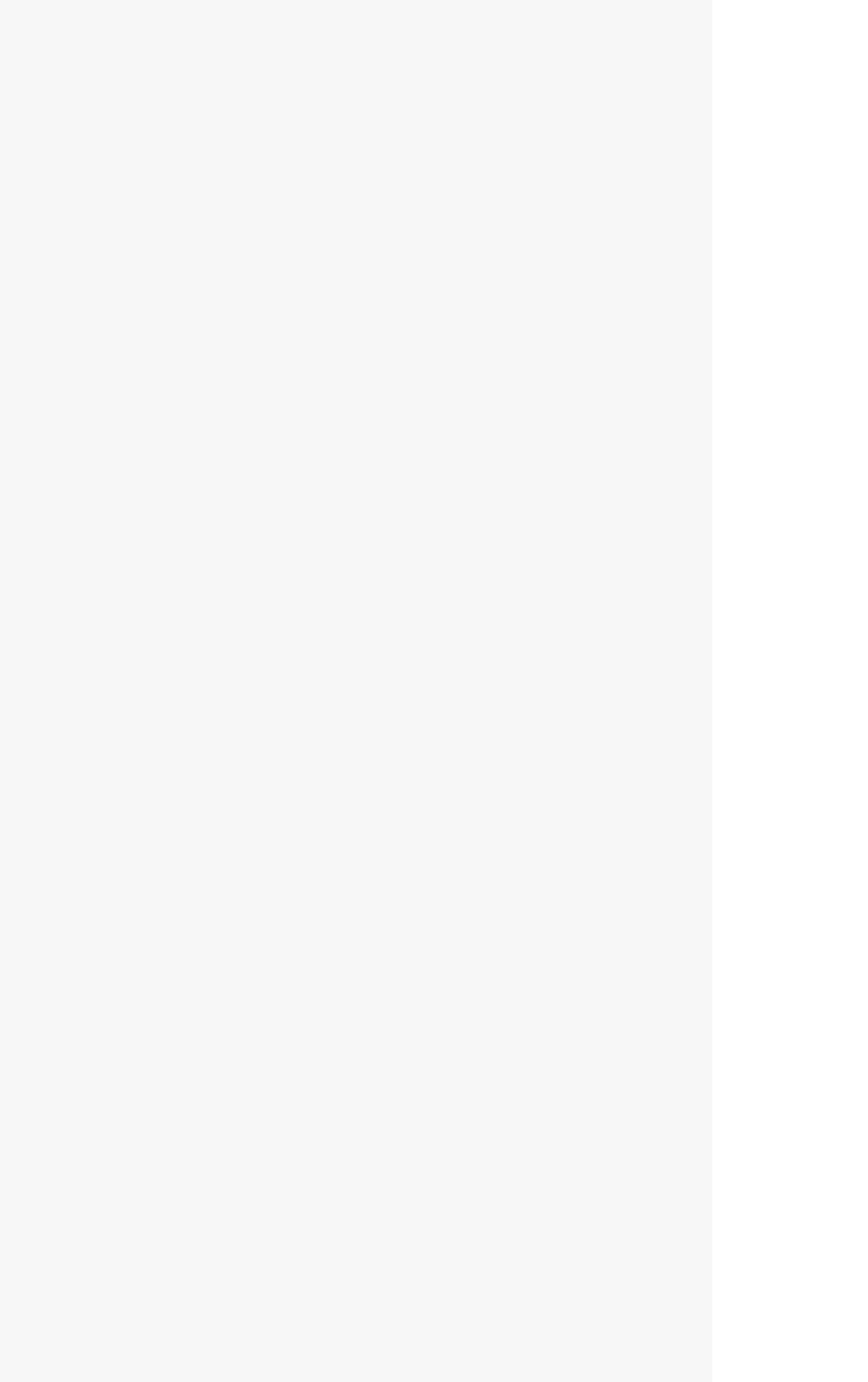Respond with a single word or phrase to the following question:
What is the address of the Canada office?

3292 Production Way, Burnaby,, Greater Vancouver, BC V5A 4R4